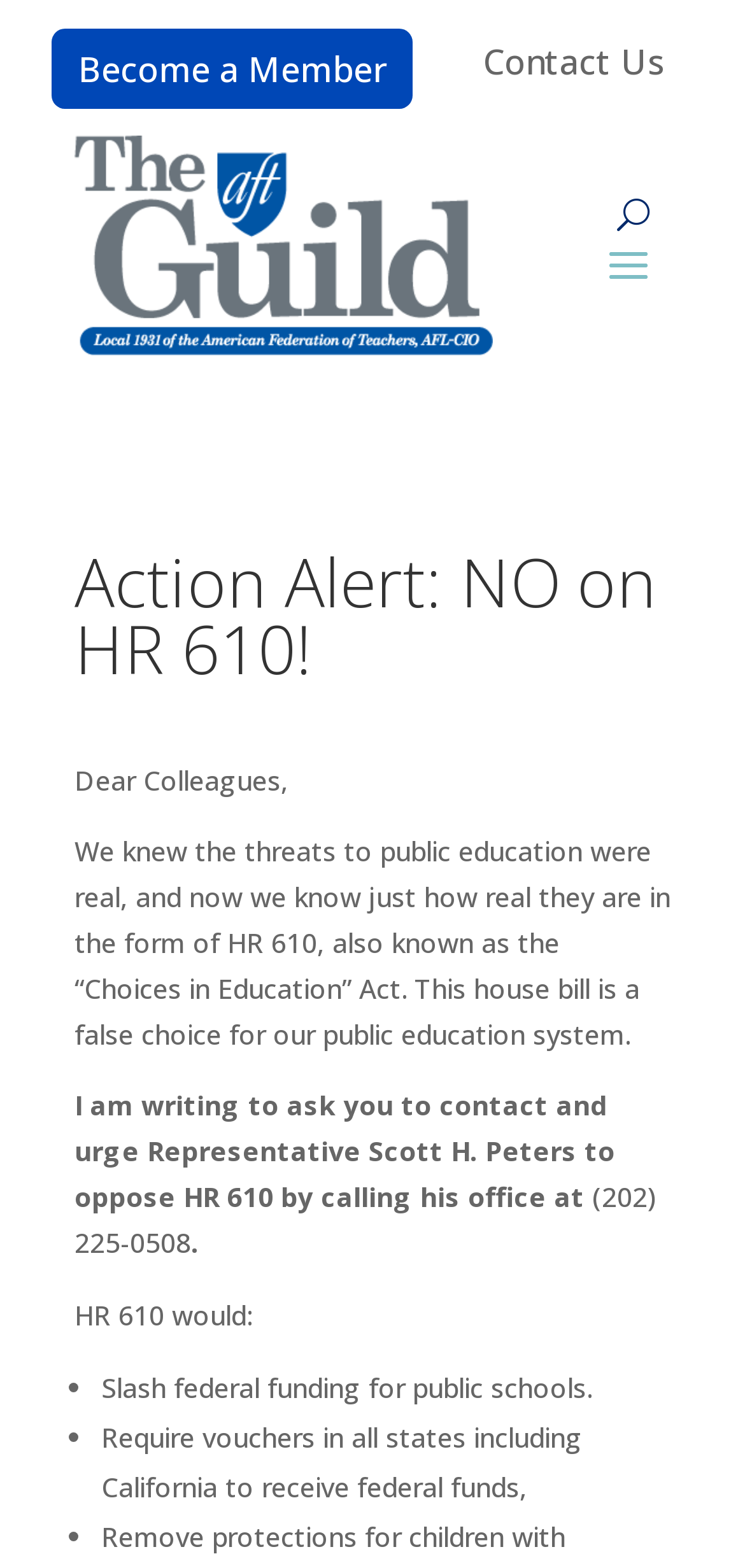What is HR 610 also known as?
Answer the question with just one word or phrase using the image.

Choices in Education Act